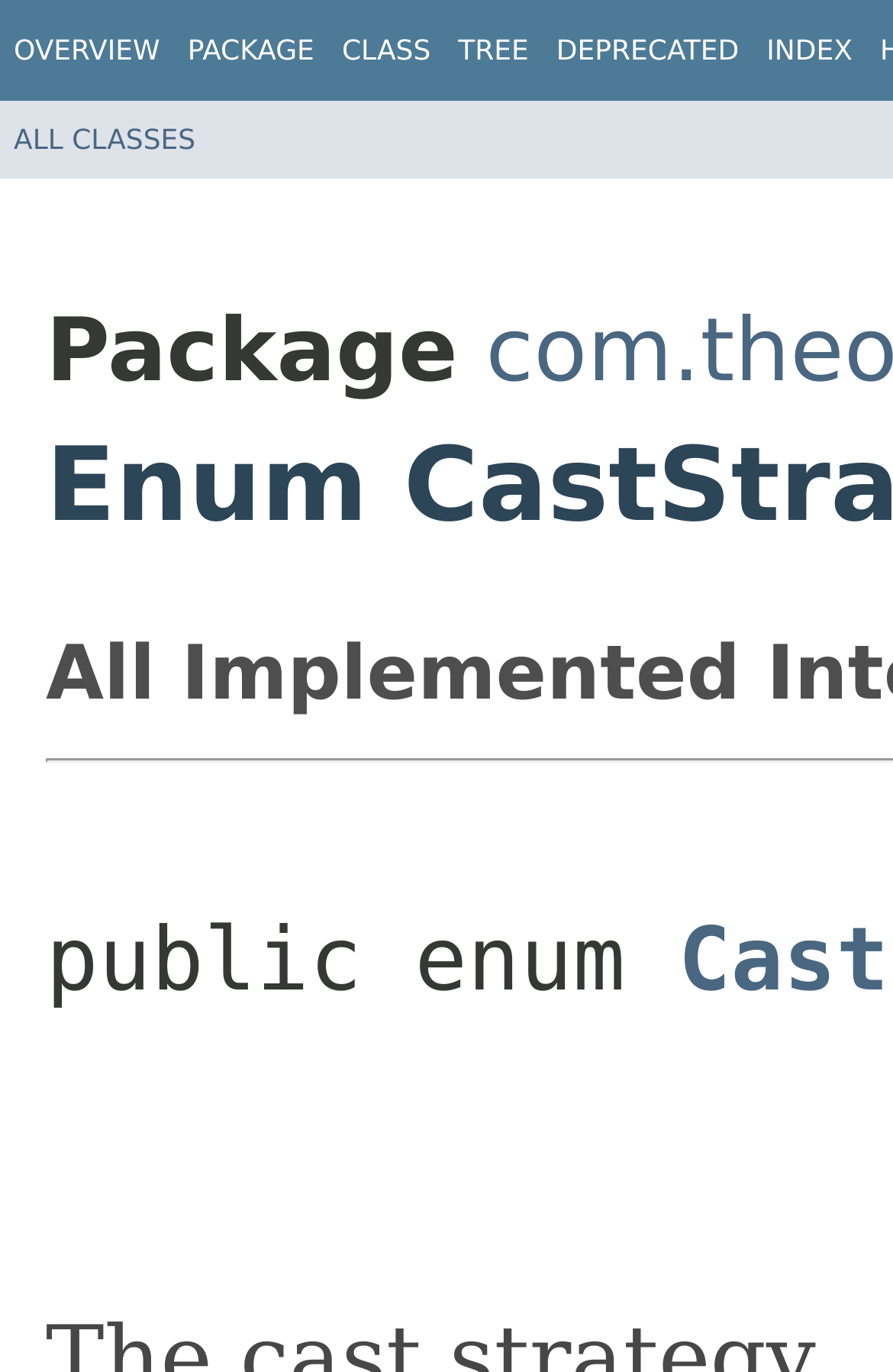Using the provided description: "Tree", find the bounding box coordinates of the corresponding UI element. The output should be four float numbers between 0 and 1, in the format [left, top, right, bottom].

[0.513, 0.025, 0.592, 0.048]